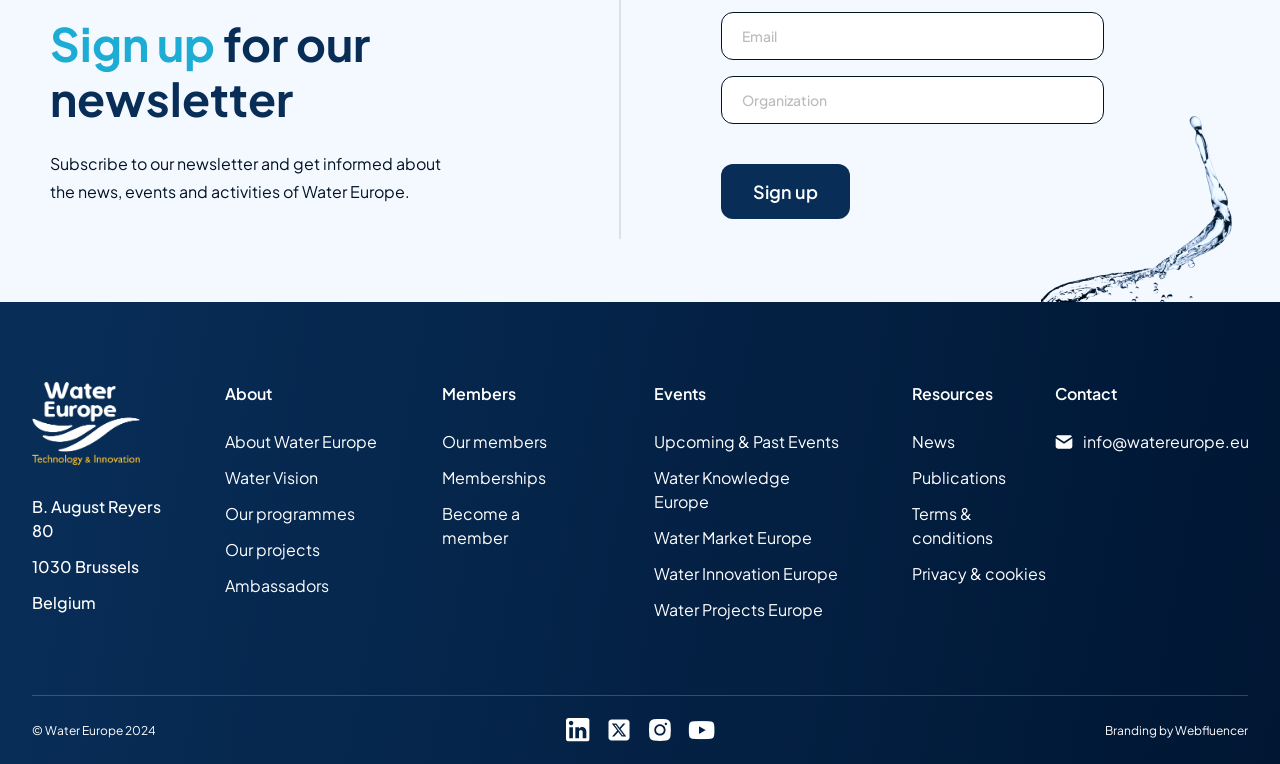Identify the bounding box for the described UI element: "parent_node: Email name="form_fields[email]" placeholder="Email"".

[0.563, 0.016, 0.862, 0.079]